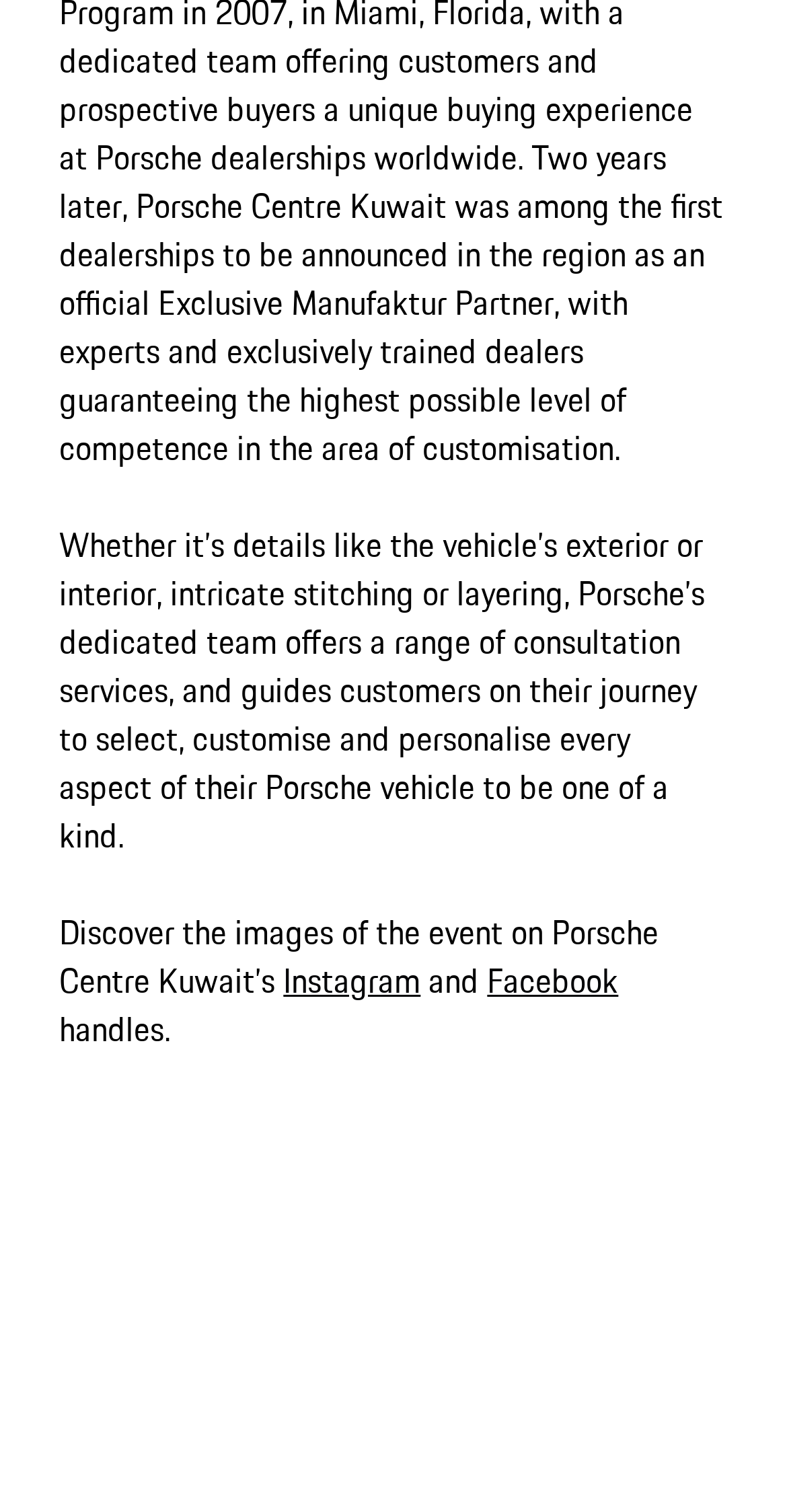Using the provided element description: "Instagram", determine the bounding box coordinates of the corresponding UI element in the screenshot.

[0.355, 0.632, 0.54, 0.665]